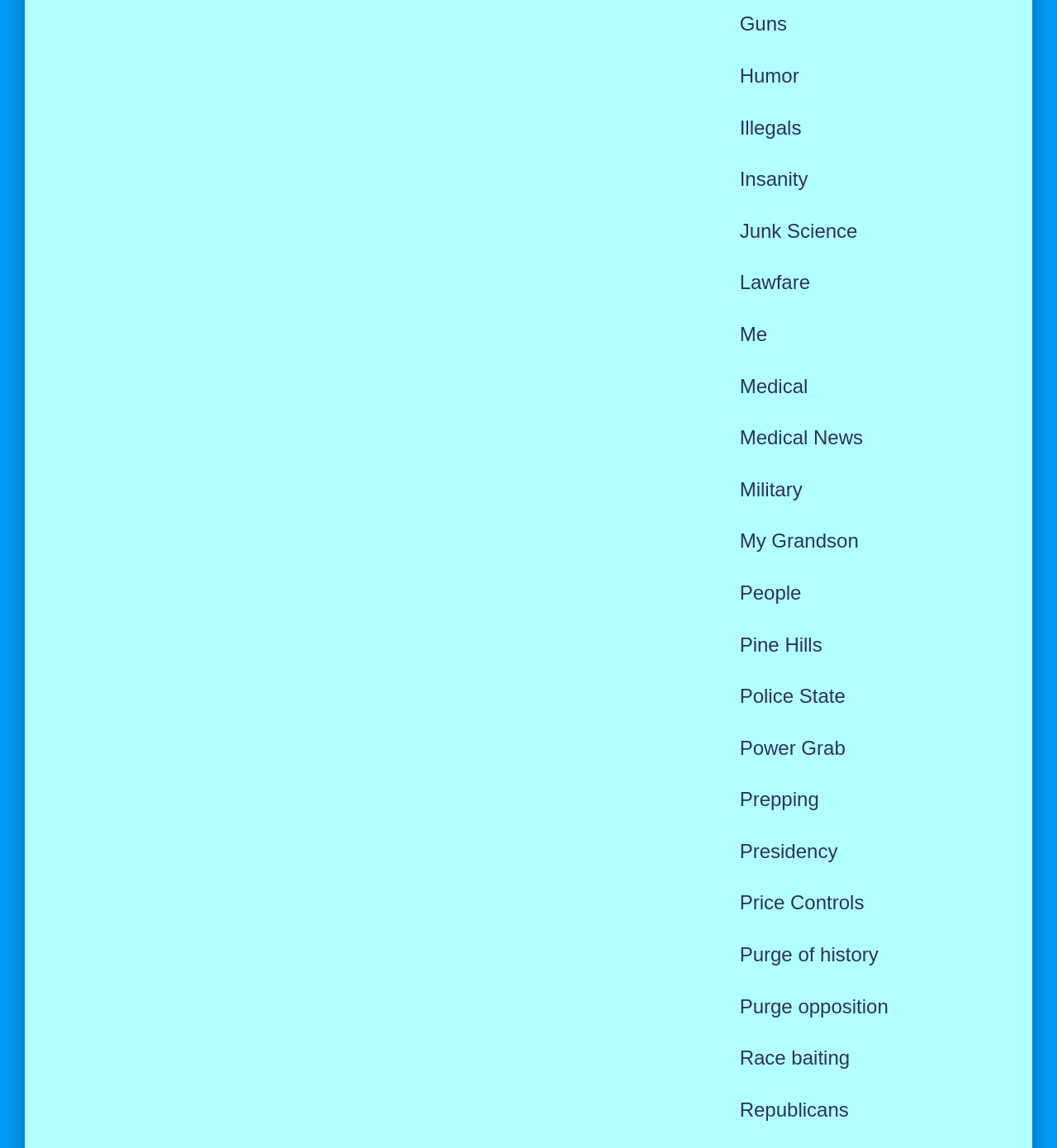Use one word or a short phrase to answer the question provided: 
What is the last link on the webpage?

Republicans